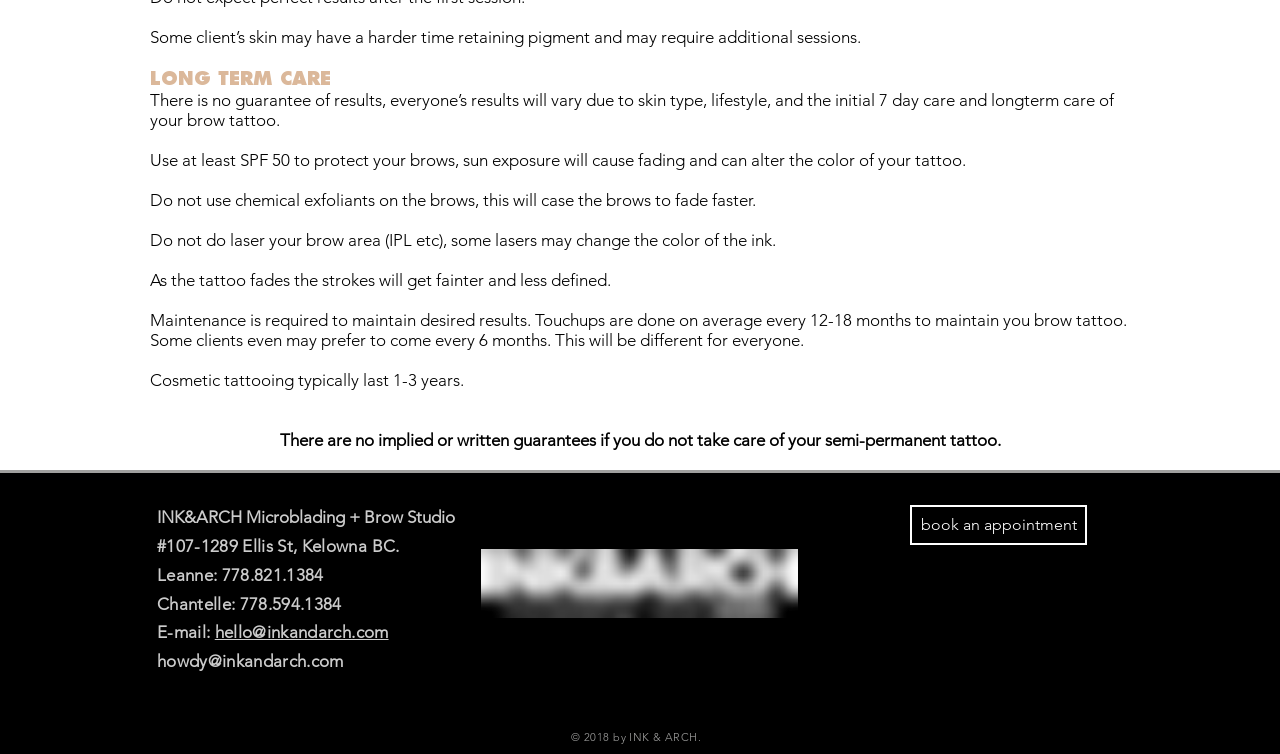What is the name of the brow studio?
Give a detailed response to the question by analyzing the screenshot.

I found the name of the brow studio by looking at the StaticText element with the content 'INK&ARCH Microblading + Brow Studio' located at the bottom of the page.